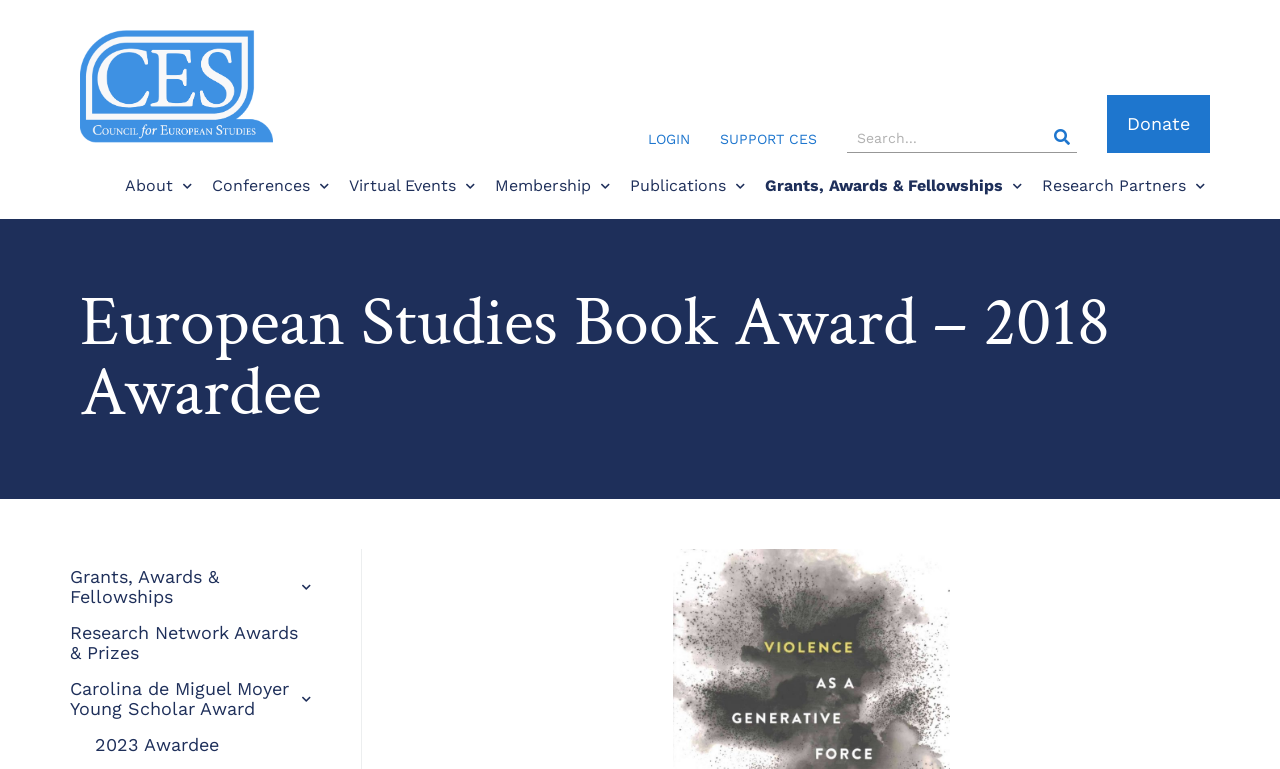Give the bounding box coordinates for this UI element: "Research Network Awards & Prizes". The coordinates should be four float numbers between 0 and 1, arranged as [left, top, right, bottom].

[0.055, 0.8, 0.243, 0.873]